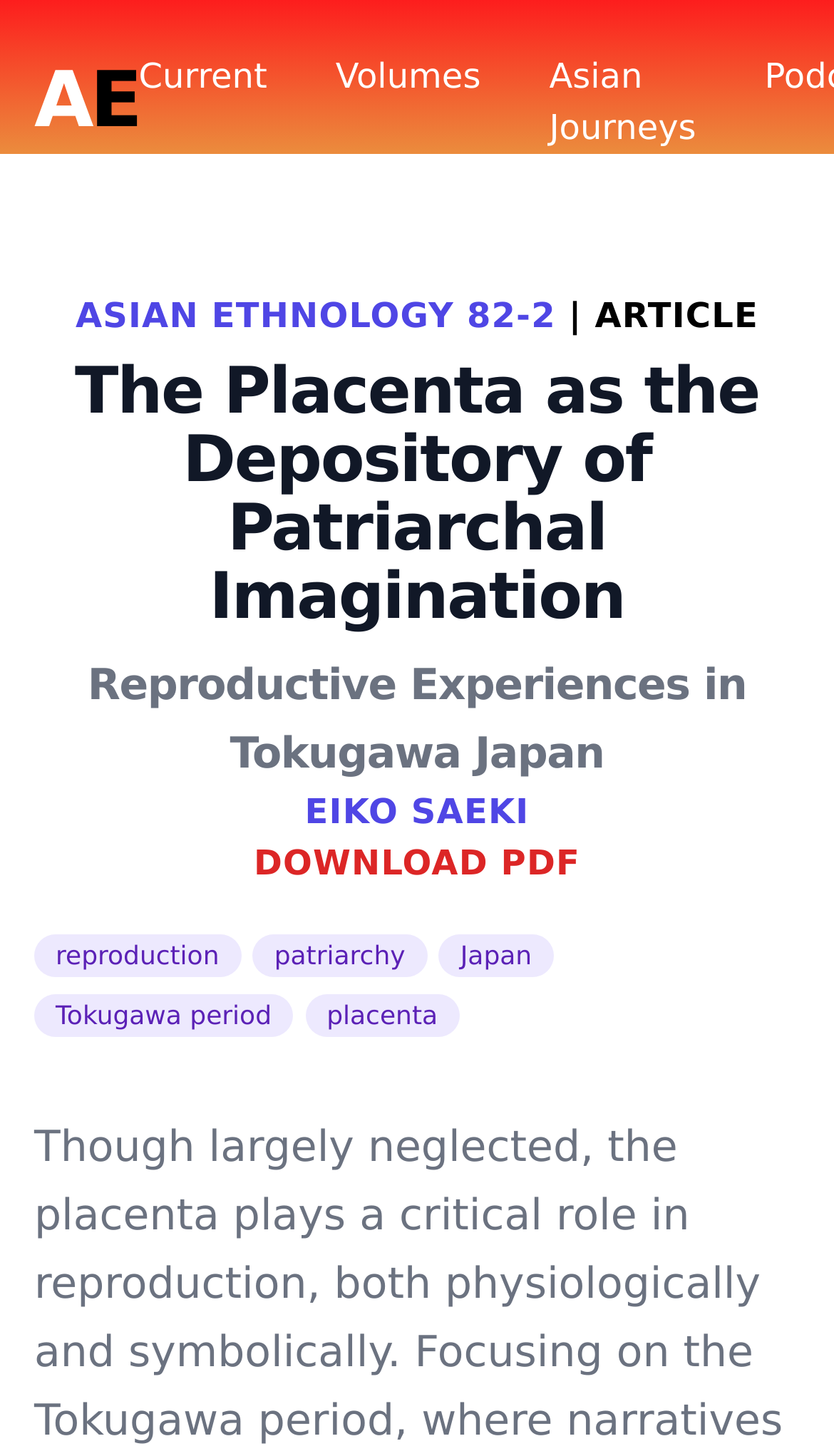Is the article available for download?
Could you answer the question in a detailed manner, providing as much information as possible?

I found a link with the text 'DOWNLOAD PDF' which suggests that the article is available for download.